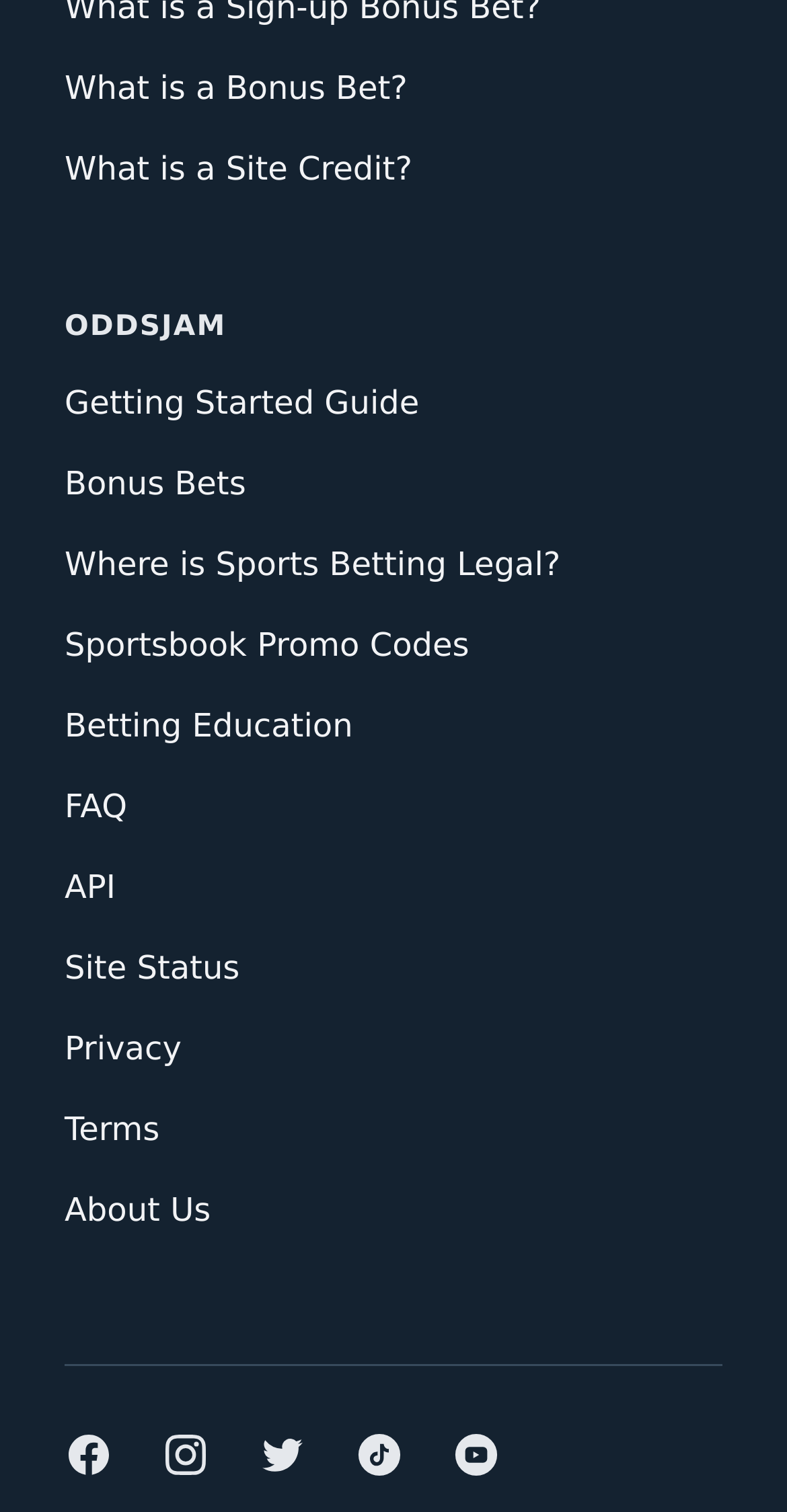Please predict the bounding box coordinates (top-left x, top-left y, bottom-right x, bottom-right y) for the UI element in the screenshot that fits the description: FAQ

[0.082, 0.521, 0.162, 0.546]